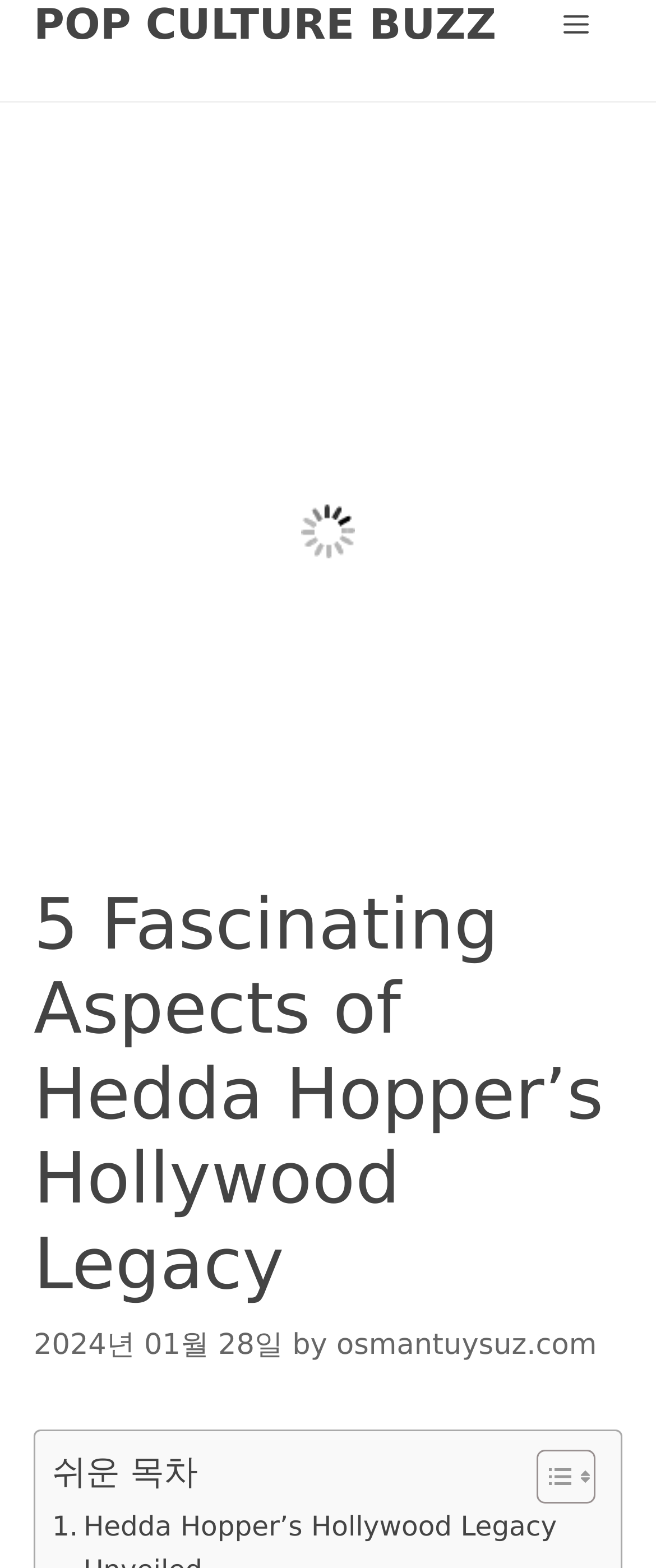Identify the bounding box coordinates for the UI element described by the following text: "Menu". Provide the coordinates as four float numbers between 0 and 1, in the format [left, top, right, bottom].

[0.808, 0.0, 0.949, 0.032]